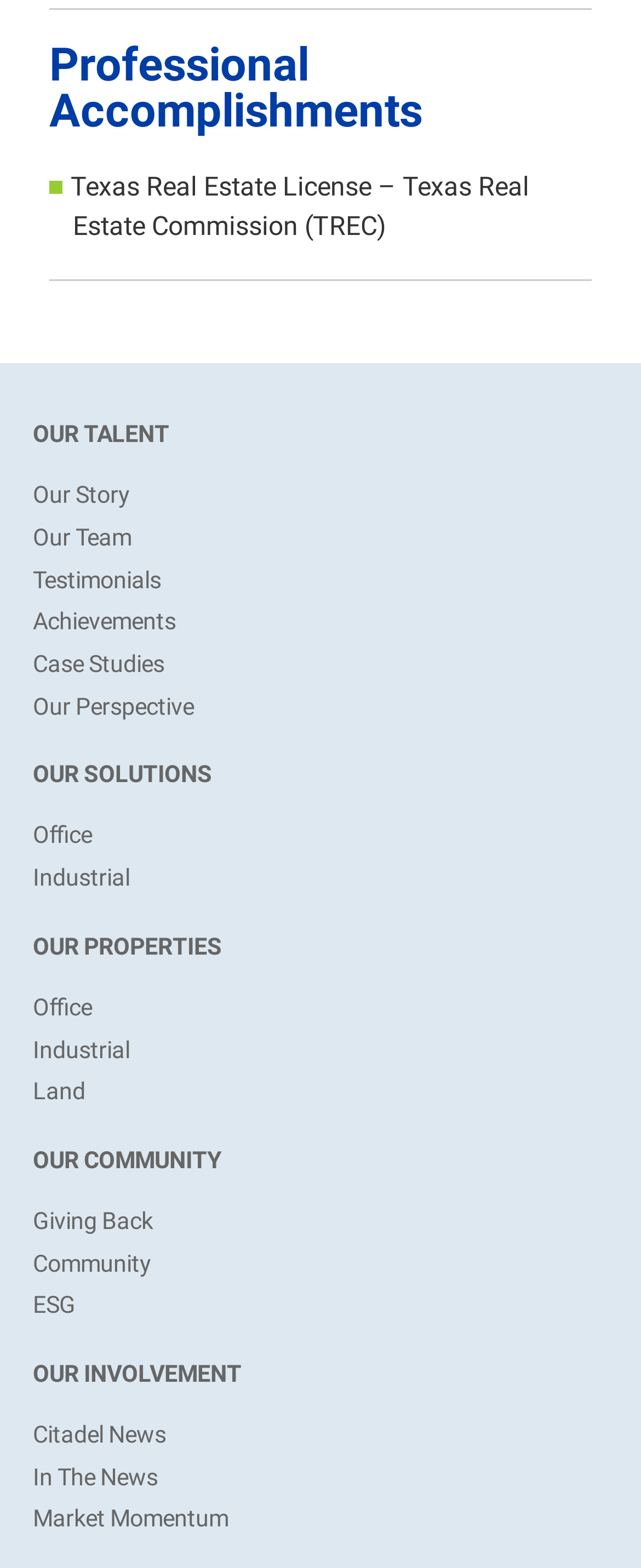Locate the bounding box coordinates of the element that should be clicked to fulfill the instruction: "Read Citadel News".

[0.051, 0.904, 0.949, 0.927]